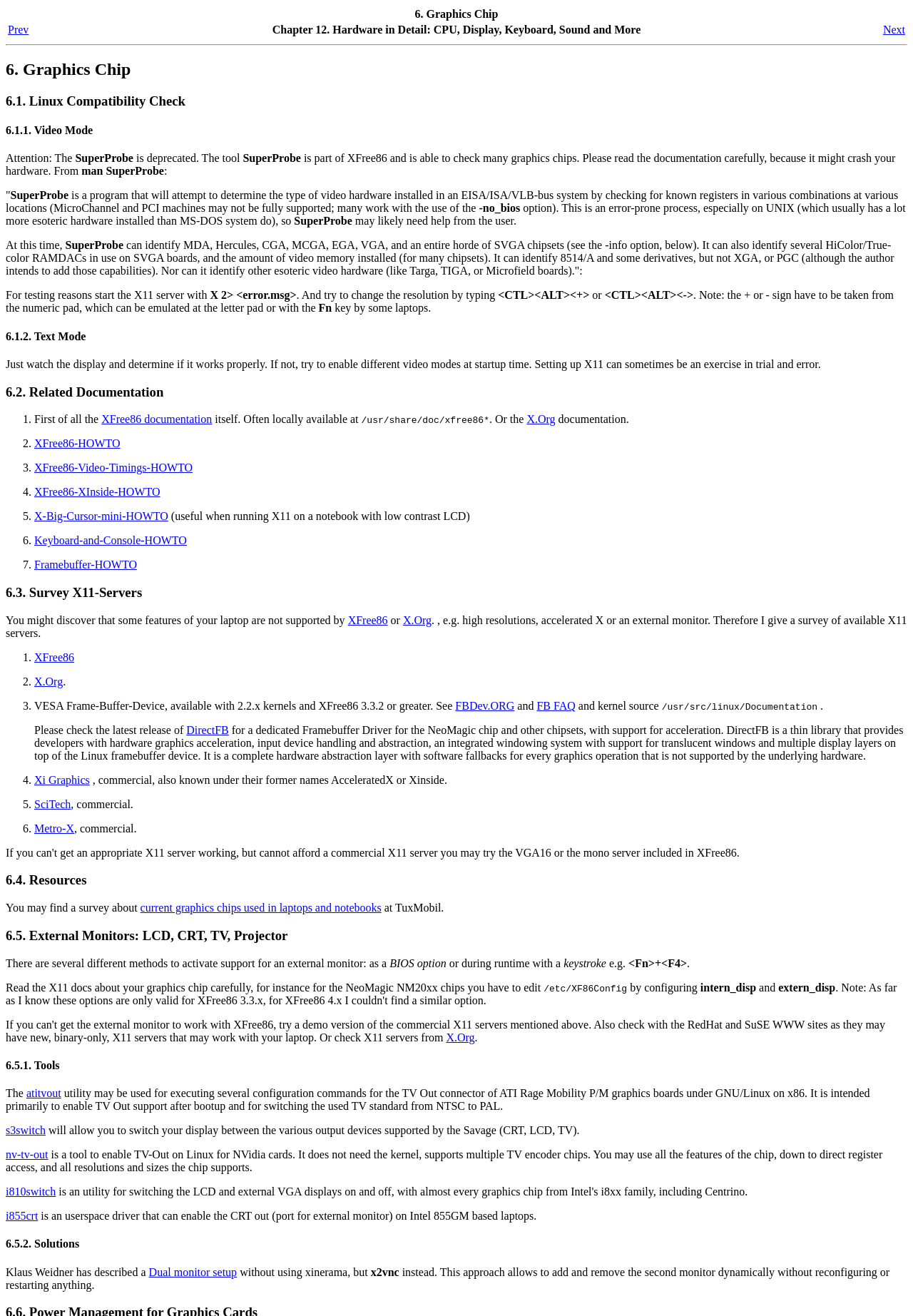Please answer the following question using a single word or phrase: 
What are the alternatives to XFree86 and X.Org?

VESA Frame-Buffer-Device